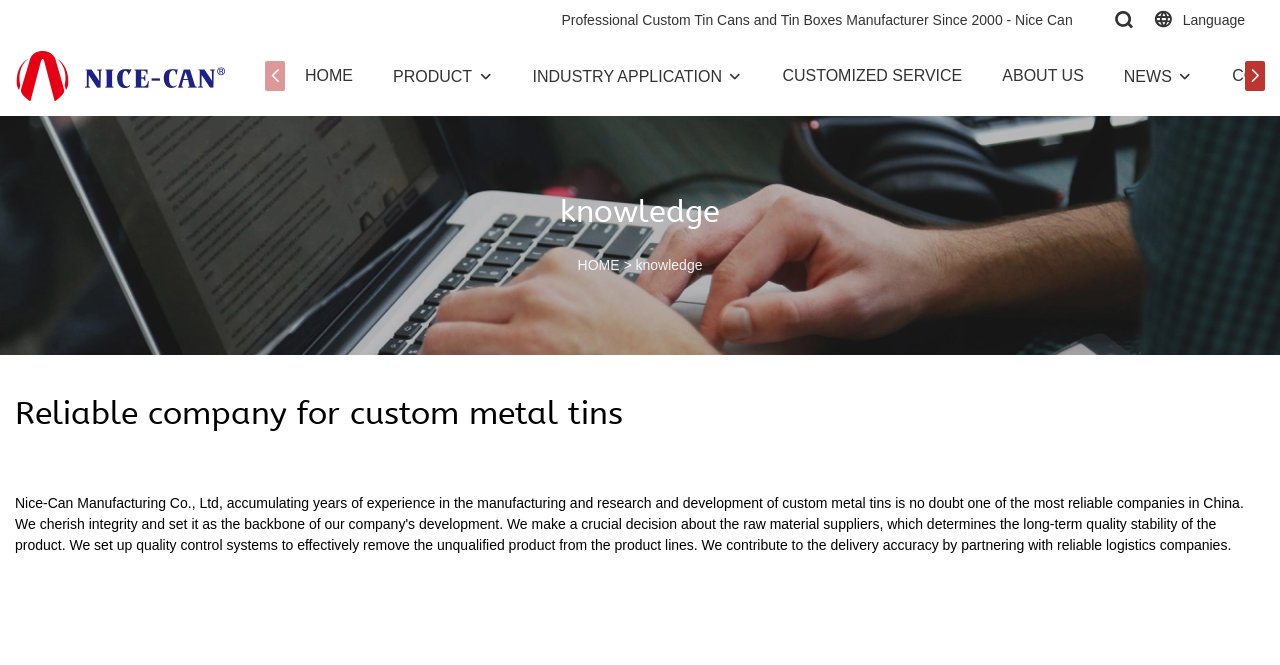Locate the bounding box of the UI element based on this description: "PRODUCT". Provide four float numbers between 0 and 1 as [left, top, right, bottom].

[0.307, 0.096, 0.369, 0.134]